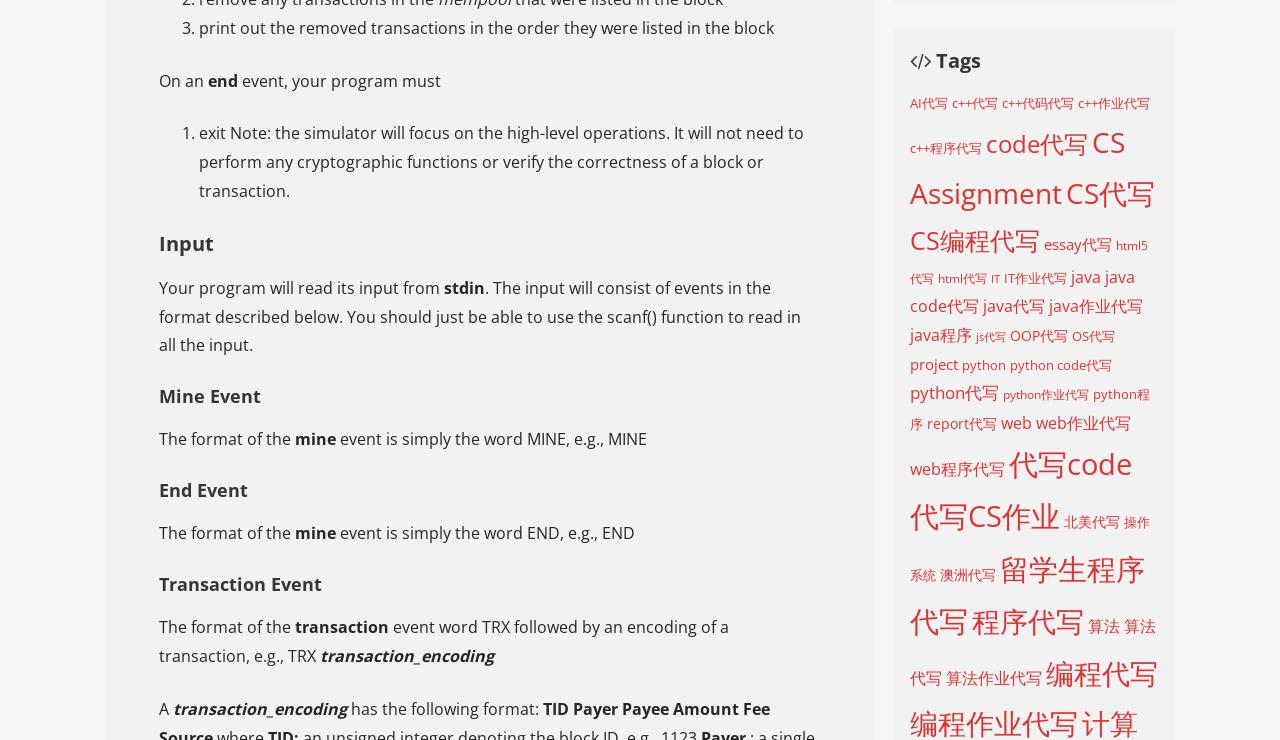What is the format of the mine event?
Look at the image and respond with a one-word or short phrase answer.

MINE